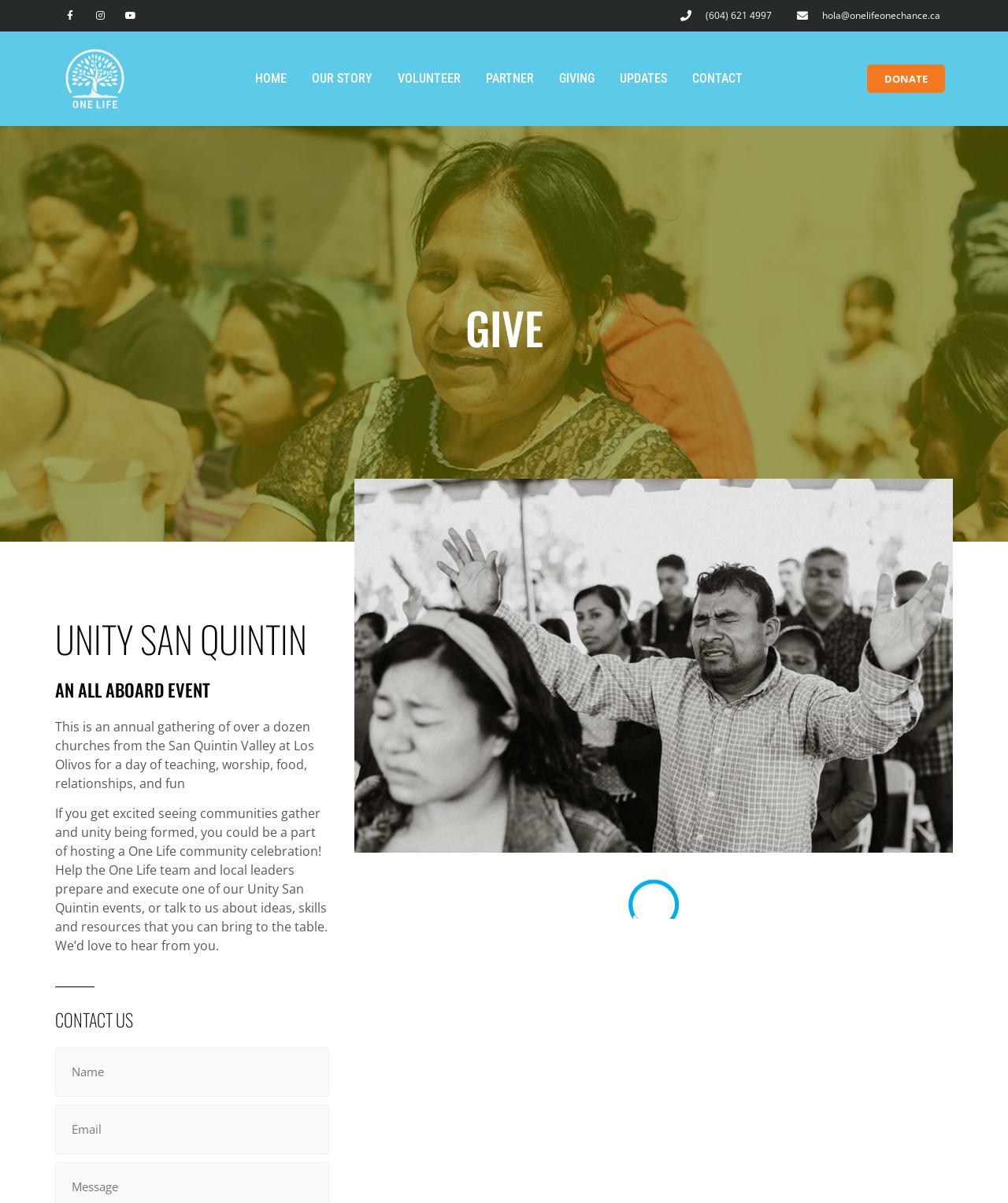Analyze the image and give a detailed response to the question:
What is the purpose of the Unity San Quintin event?

Based on the webpage, the Unity San Quintin event is an annual gathering of over a dozen churches from the San Quintin Valley at Los Olivos for a day of teaching, worship, food, relationships, and fun. This suggests that the purpose of the event is to bring together communities and foster unity.